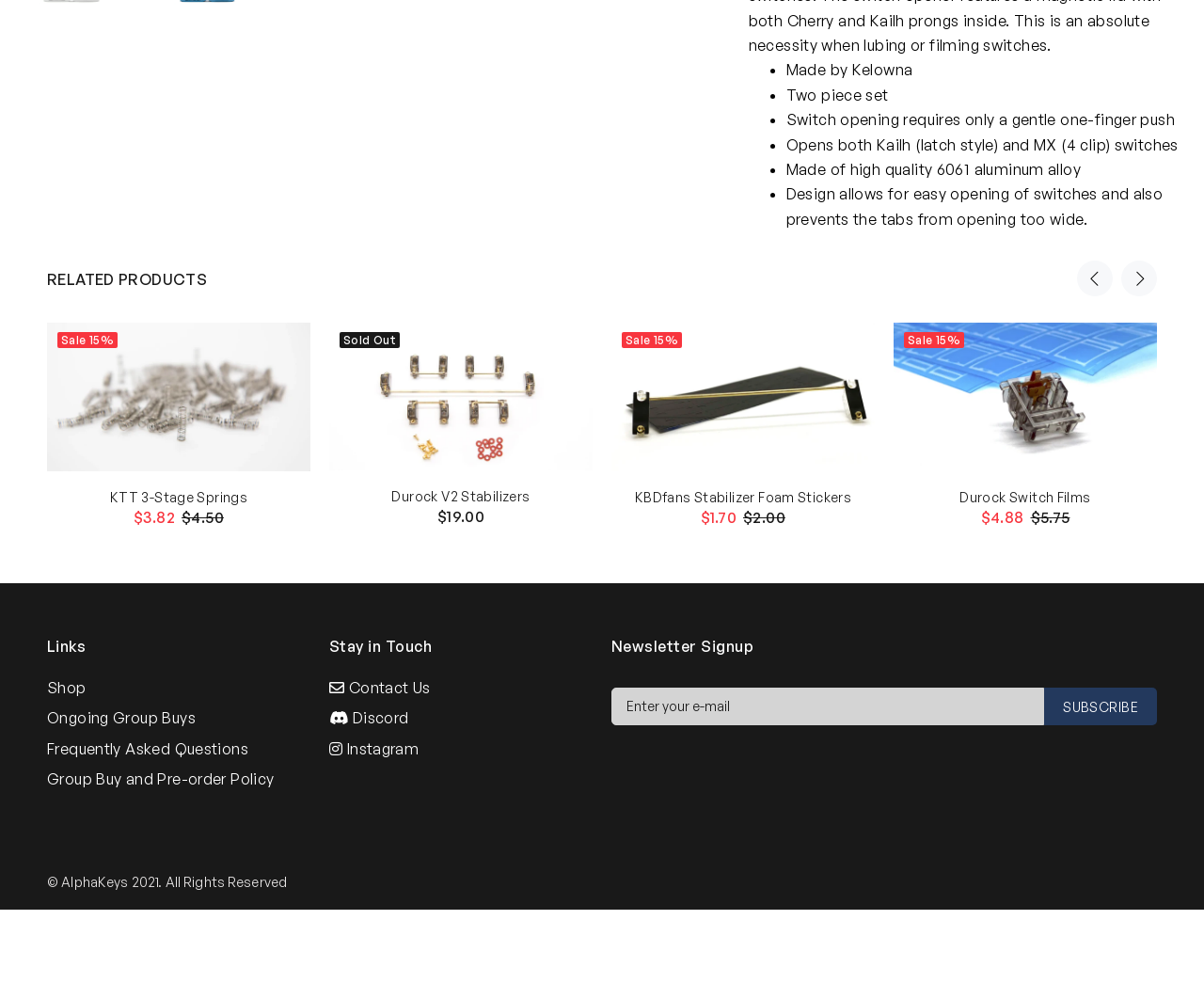Return the bounding box coordinates of the UI element that corresponds to this description: "Instagram". The coordinates must be given as four float numbers in the range of 0 and 1, [left, top, right, bottom].

[0.273, 0.746, 0.348, 0.777]